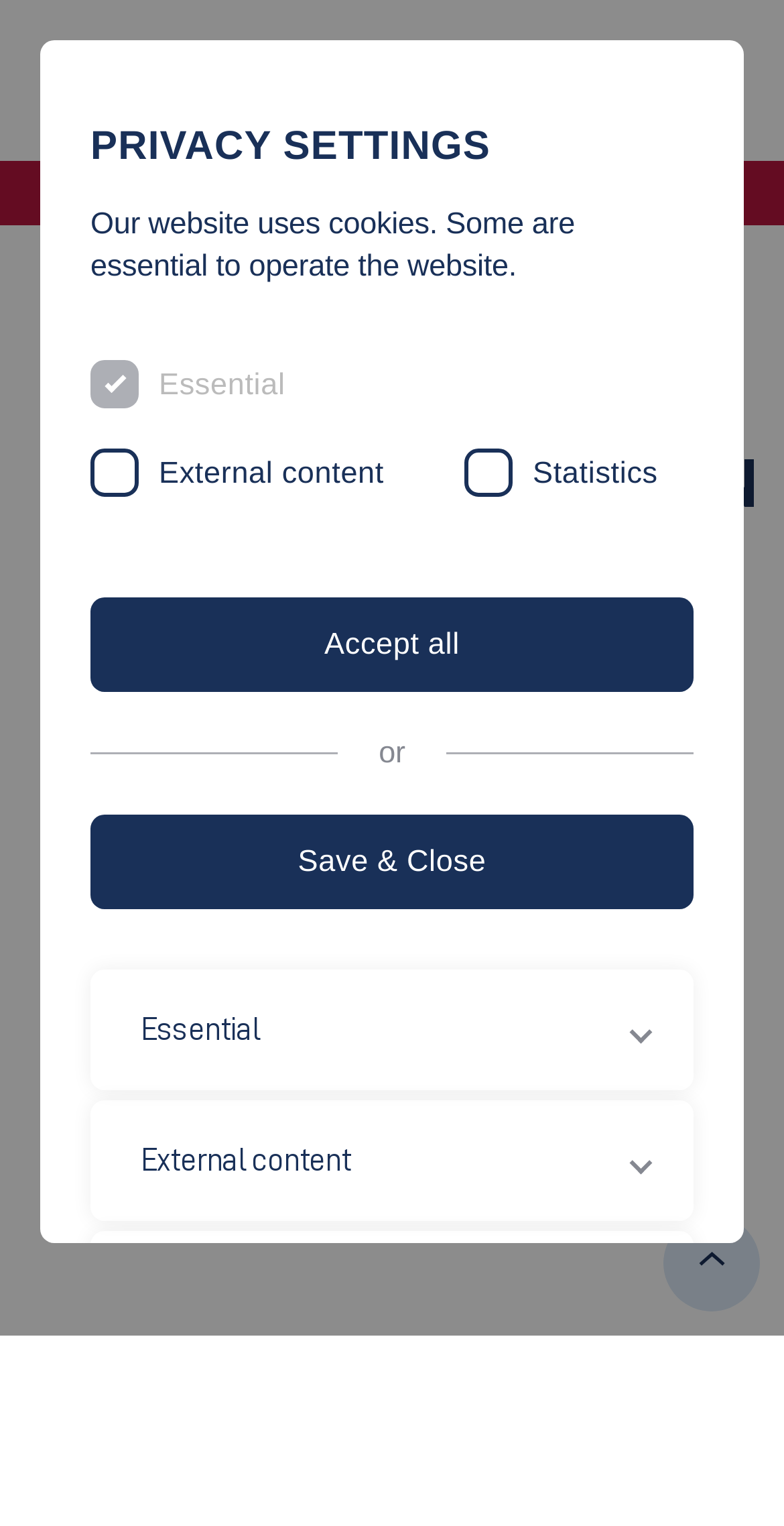Find the bounding box coordinates of the clickable area that will achieve the following instruction: "View courses for international students".

[0.041, 0.809, 0.918, 0.955]